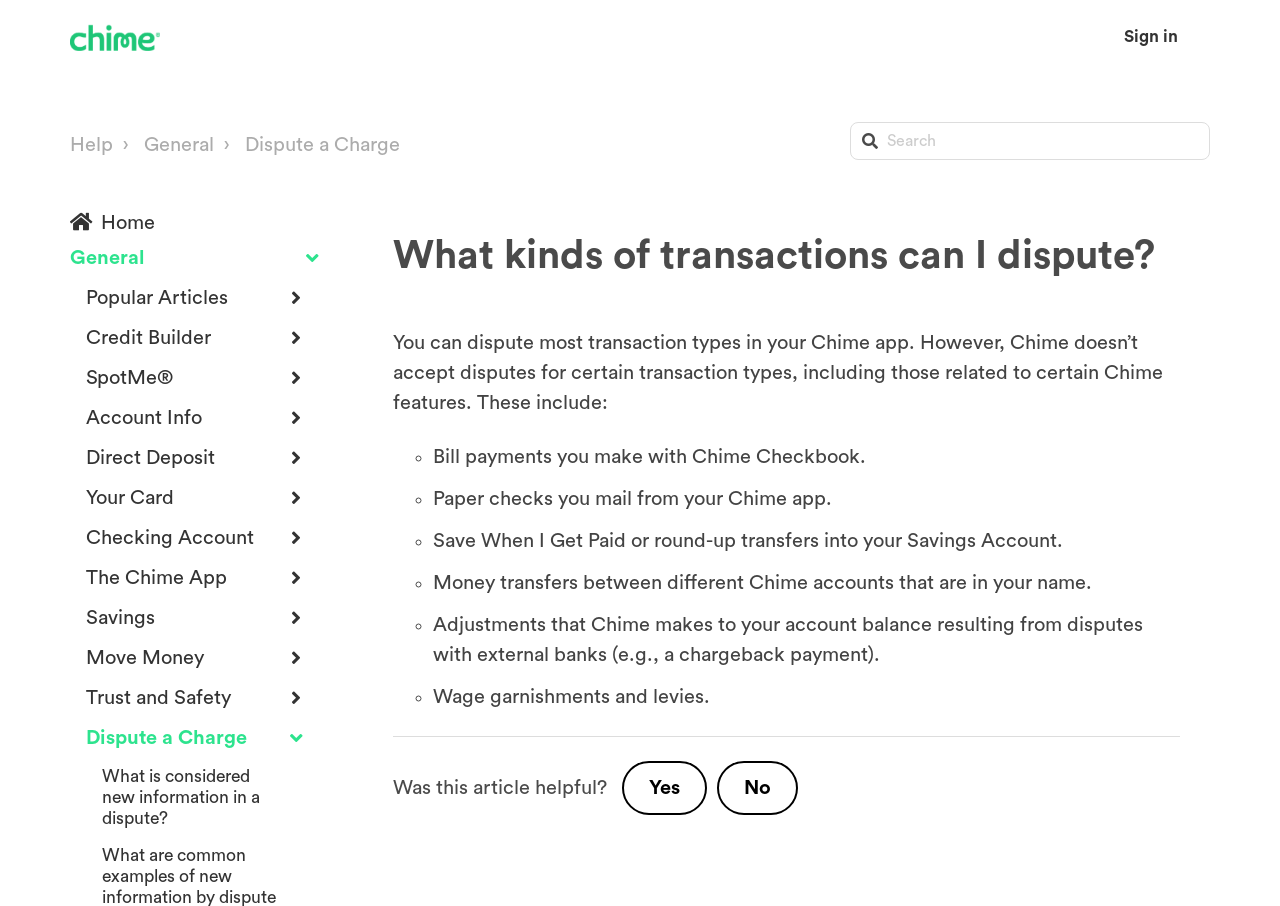Identify the bounding box coordinates of the region that needs to be clicked to carry out this instruction: "Go to 'Dispute a Charge' page". Provide these coordinates as four float numbers ranging from 0 to 1, i.e., [left, top, right, bottom].

[0.171, 0.143, 0.312, 0.176]